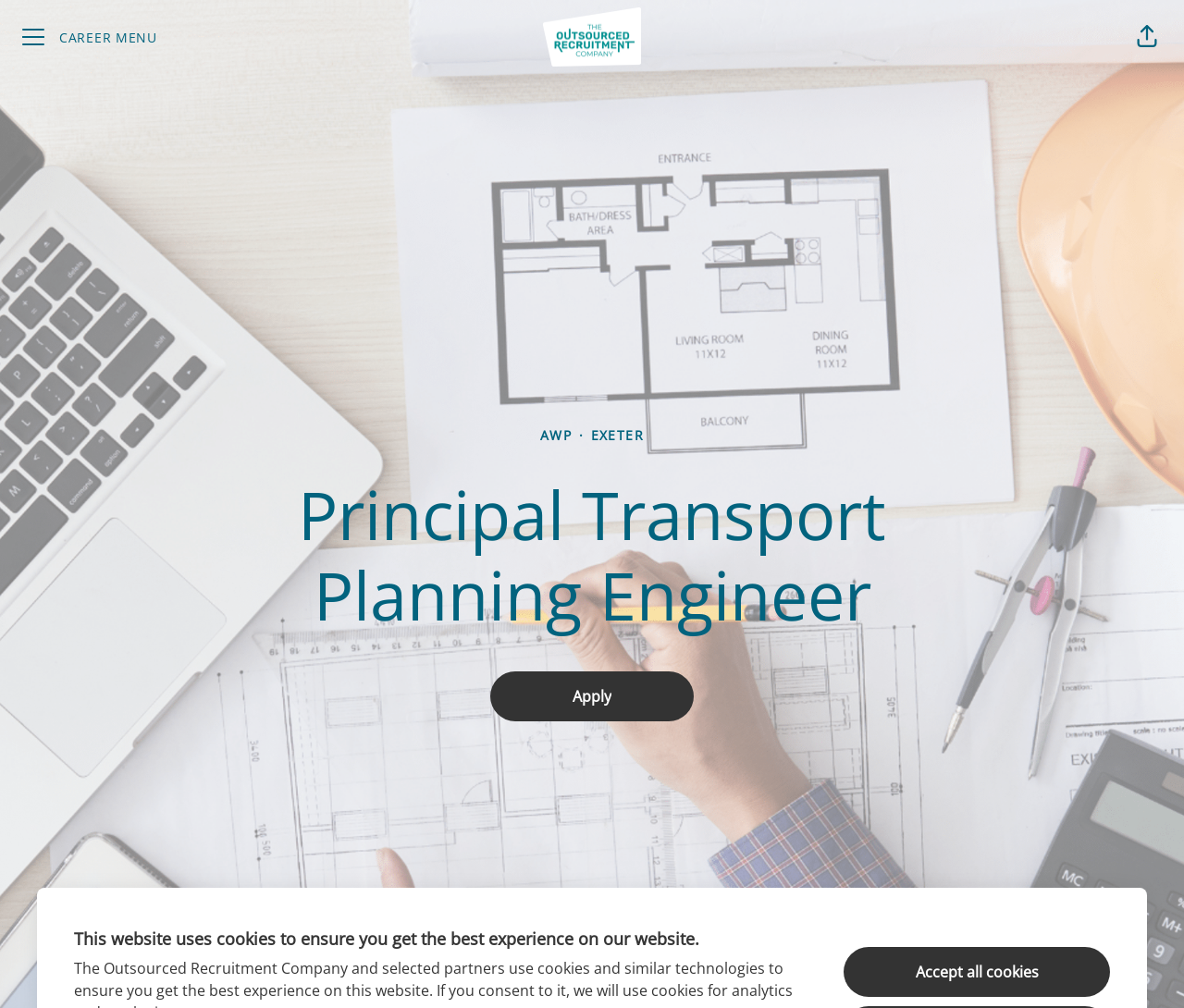Extract the bounding box for the UI element that matches this description: "Career menu".

[0.006, 0.011, 0.145, 0.062]